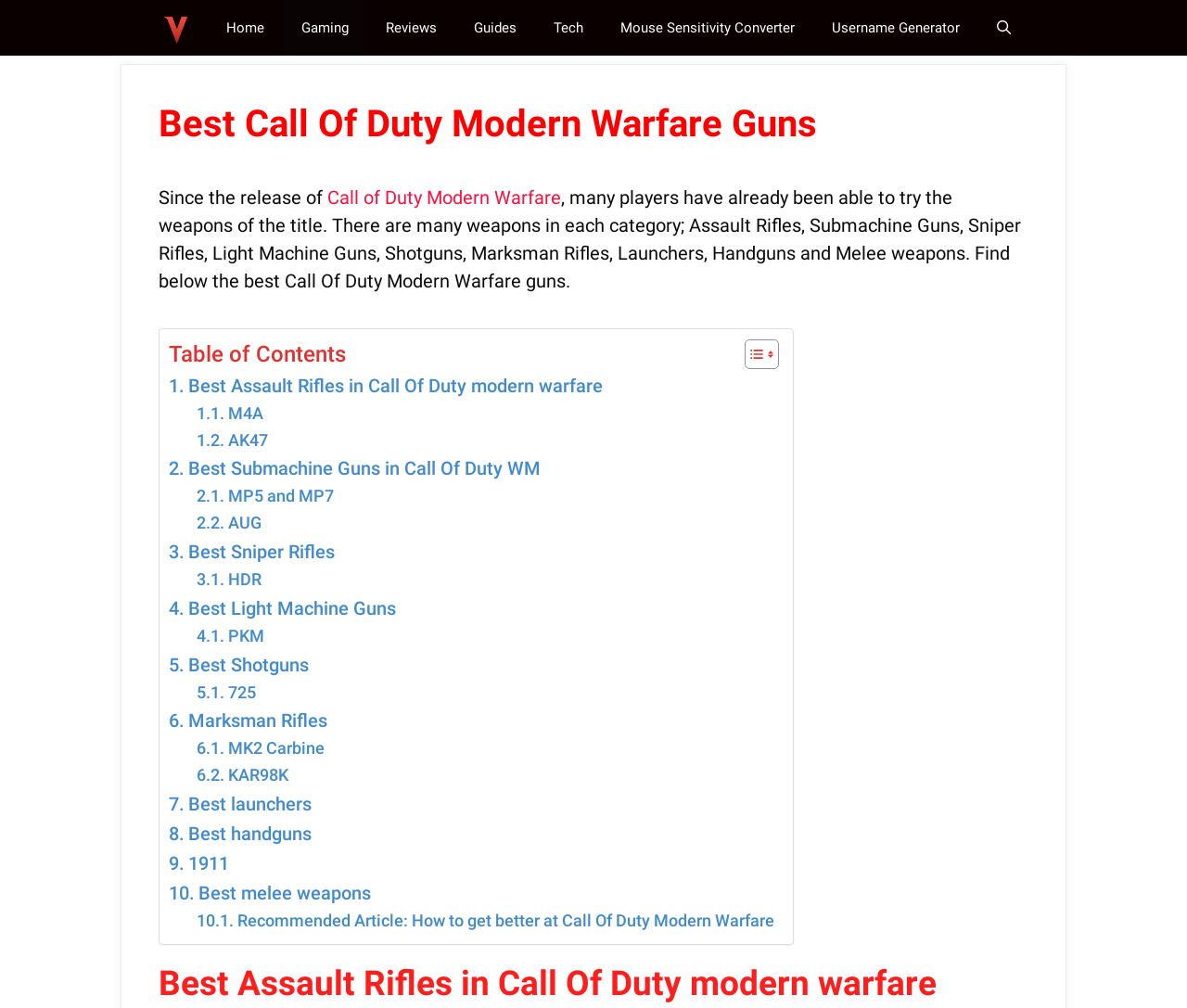Answer the following inquiry with a single word or phrase:
How many categories of guns are listed on this webpage?

9